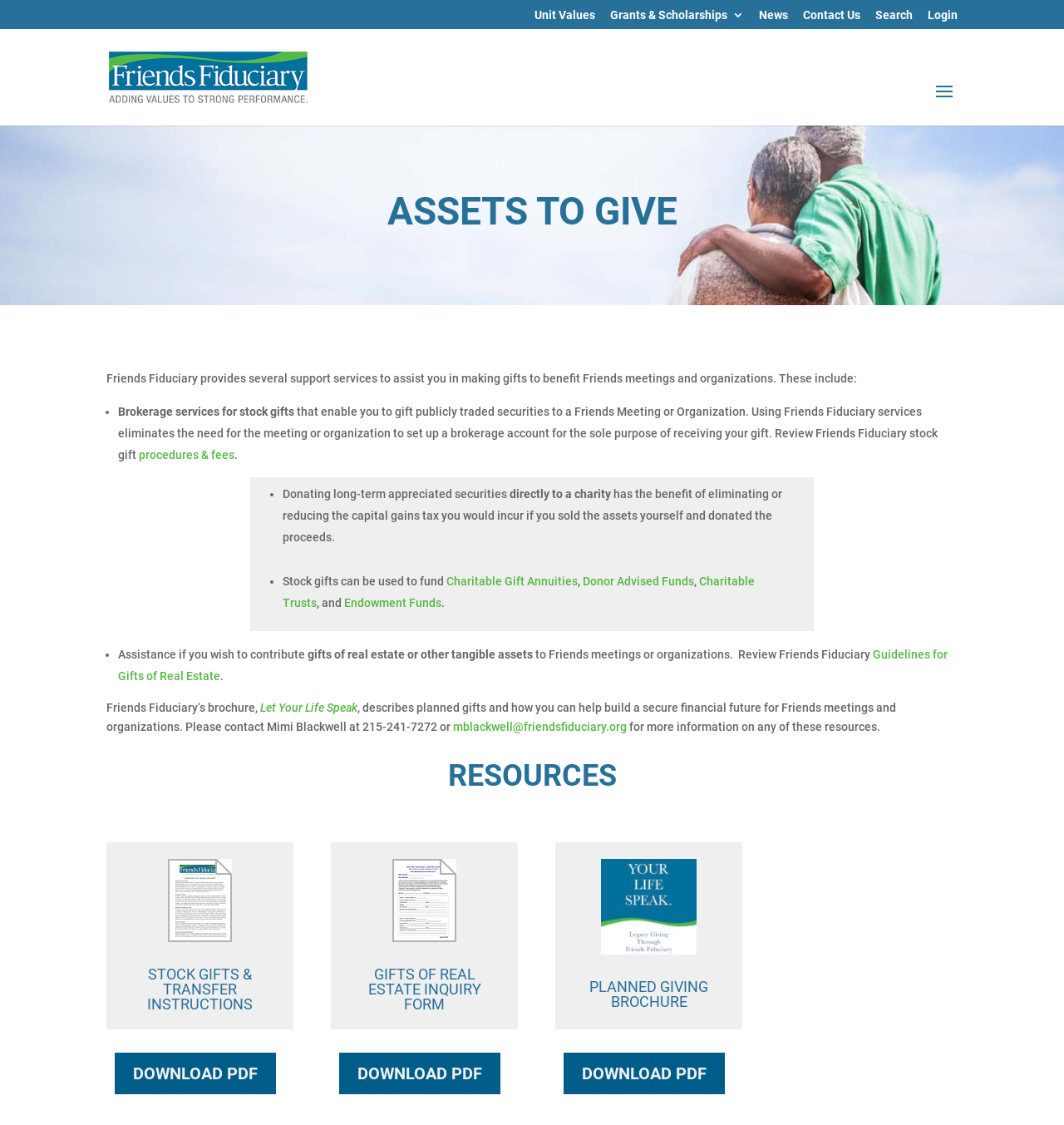How can stock gifts be used?
Your answer should be a single word or phrase derived from the screenshot.

To fund charitable gift annuities, donor advised funds, charitable trusts, and endowment funds